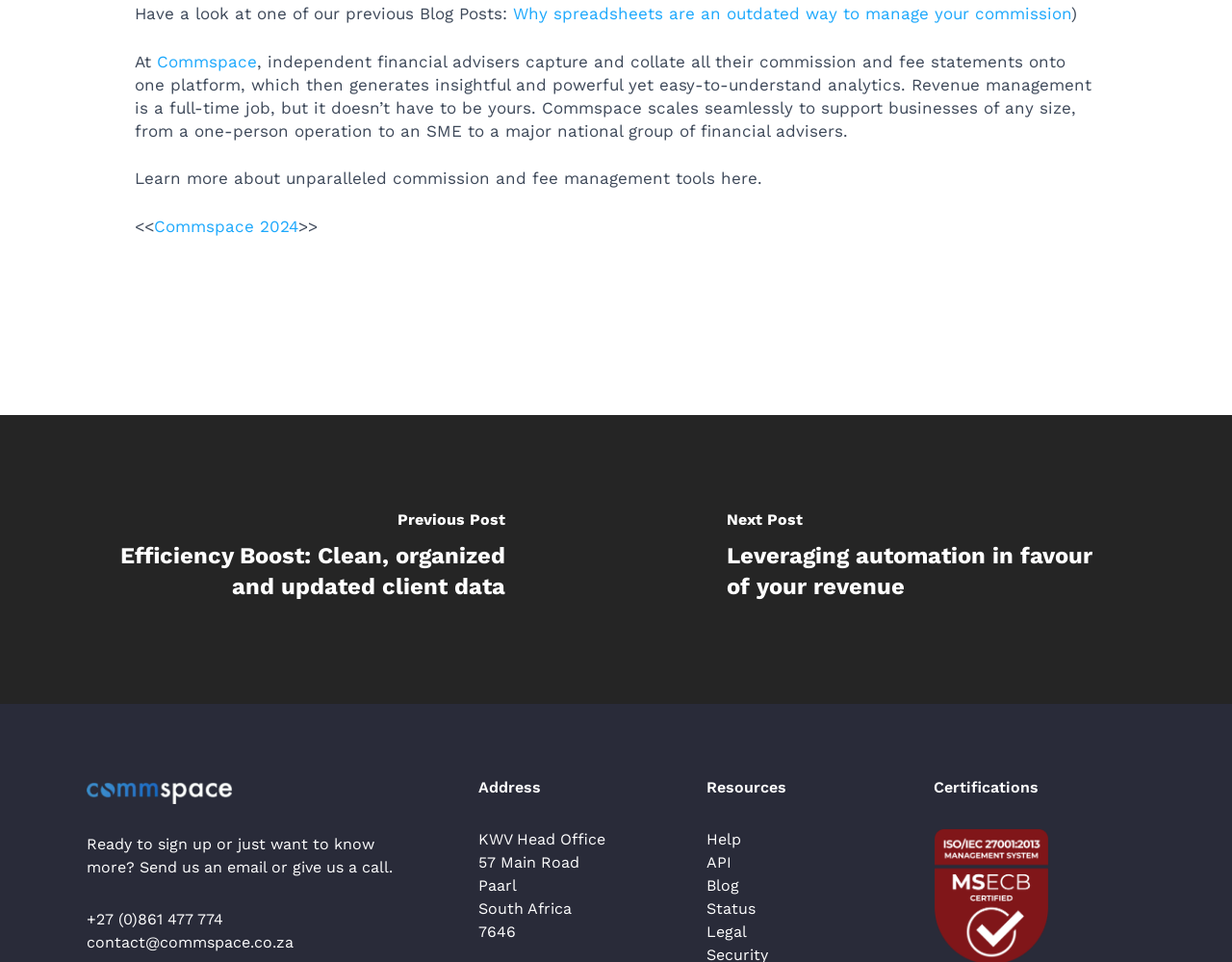Indicate the bounding box coordinates of the element that needs to be clicked to satisfy the following instruction: "View the blog". The coordinates should be four float numbers between 0 and 1, i.e., [left, top, right, bottom].

[0.573, 0.911, 0.6, 0.93]